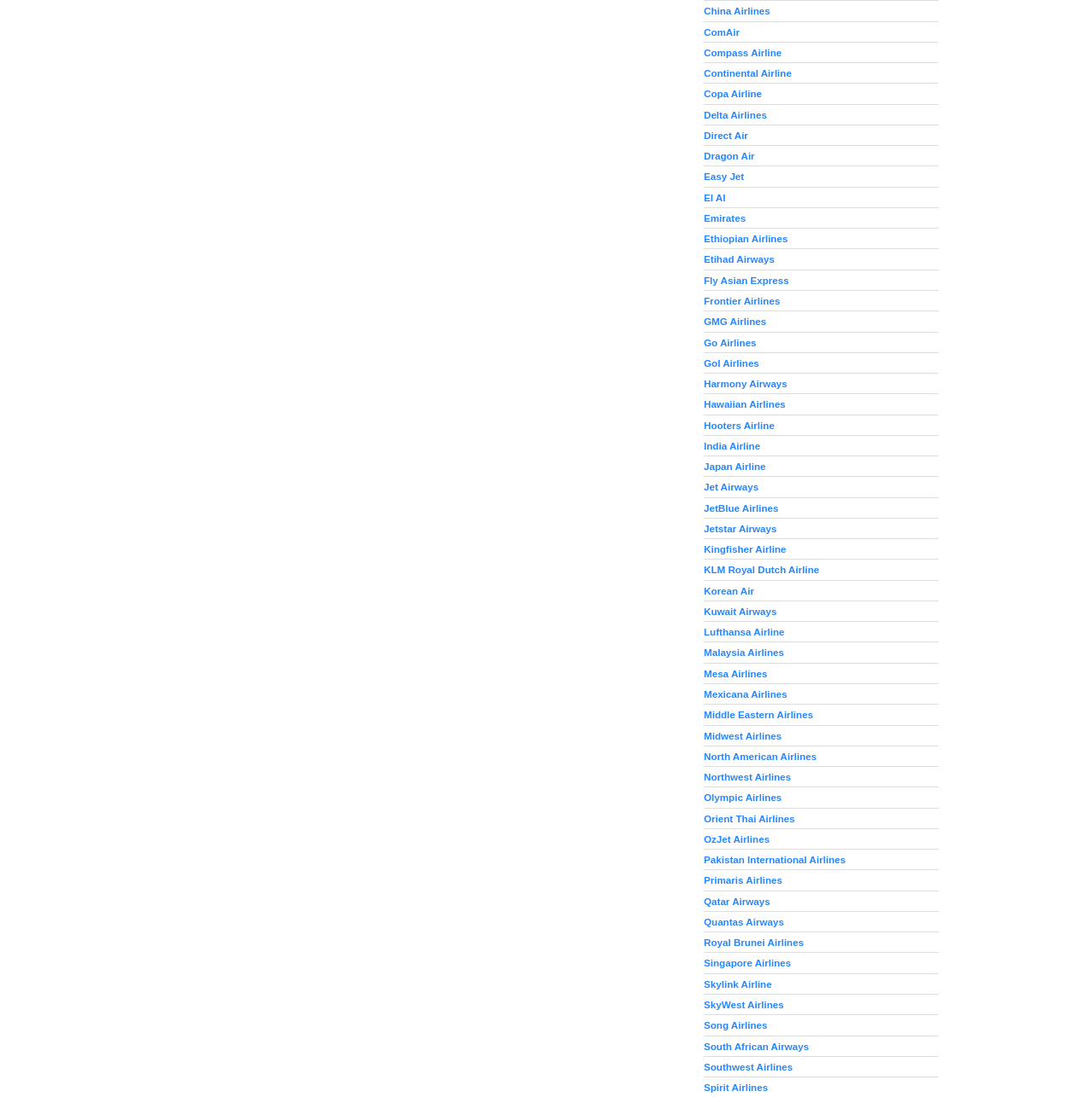Is there an airline with 'Air' in its name?
Based on the image, please offer an in-depth response to the question.

I found airlines such as Dragon Air, Emirates, and Qatar Airways, which all have 'Air' in their names. This suggests that there are airlines with 'Air' in their names listed on this webpage.